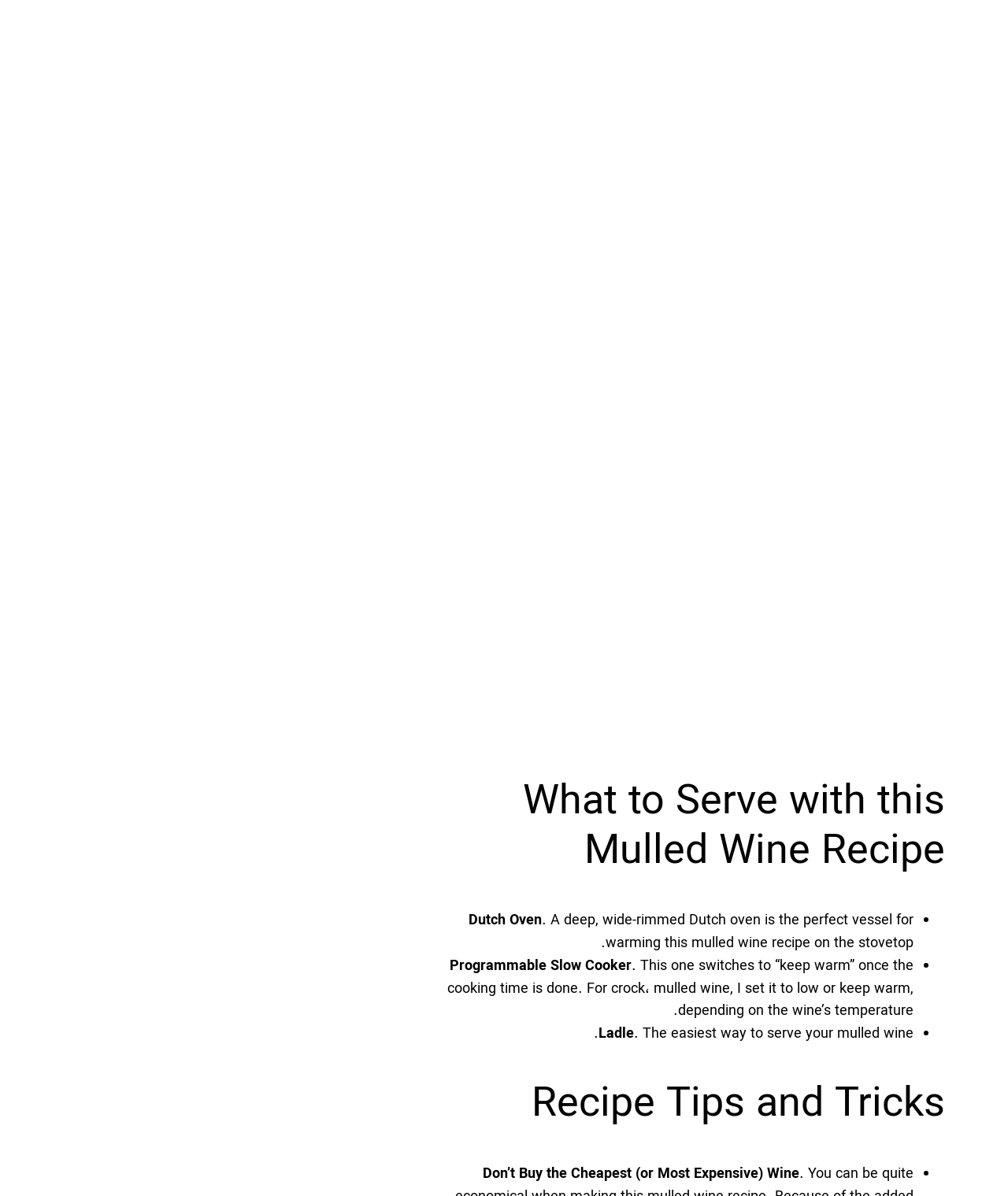Answer the following in one word or a short phrase: 
How many sections are there in the webpage?

2